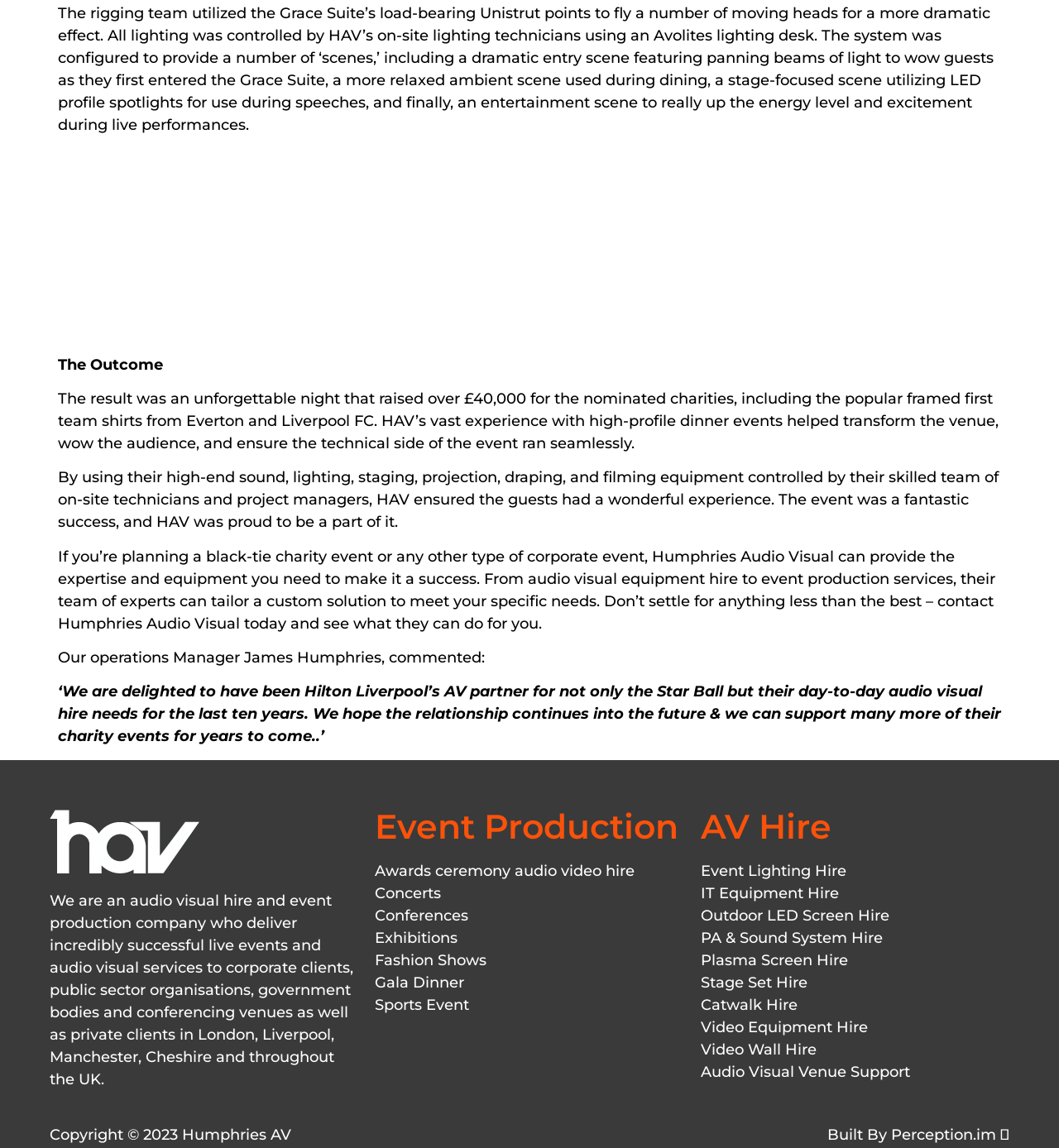Provide a one-word or short-phrase response to the question:
What is the name of the charity event mentioned on the webpage?

Hilton Gala Gobo